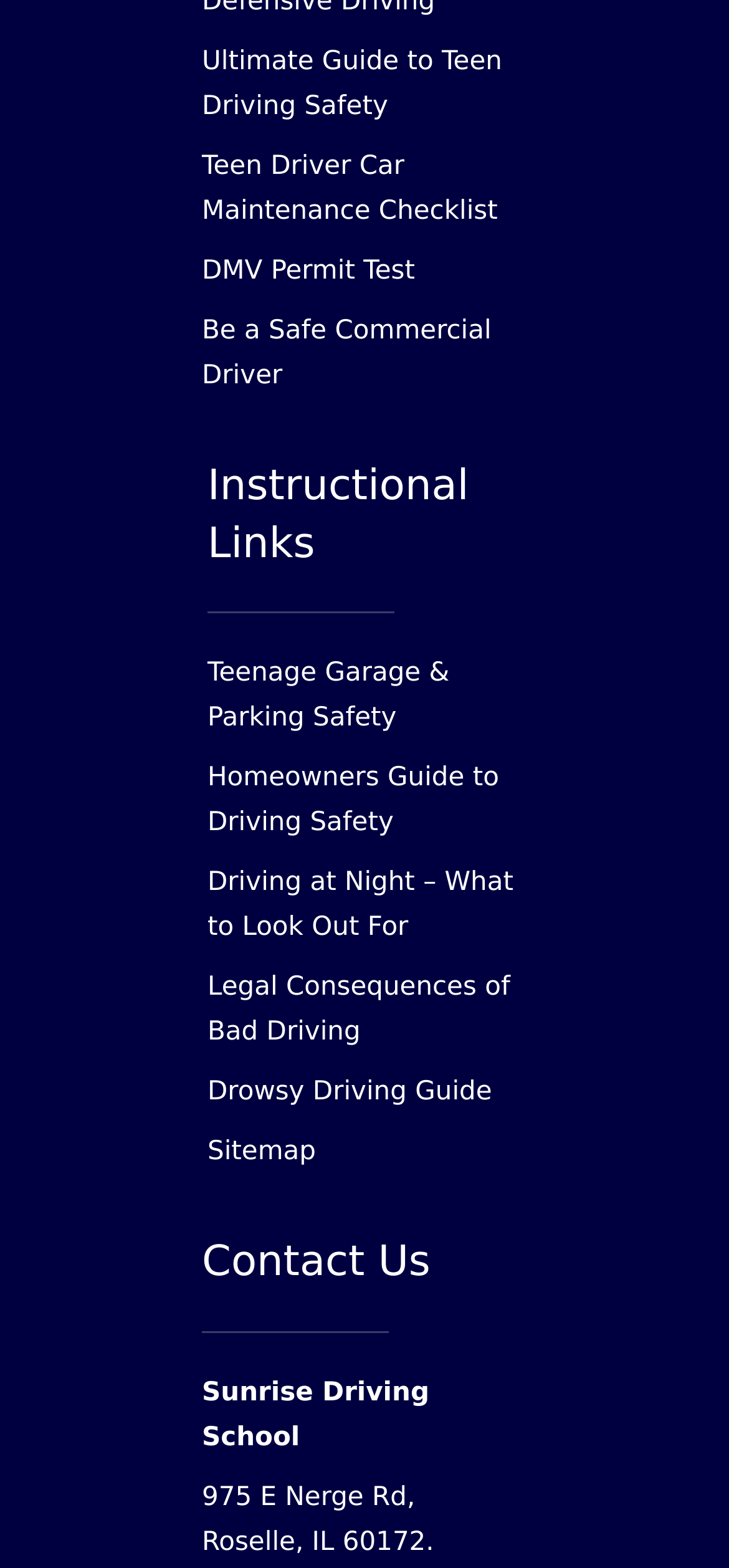What is the address of Sunrise Driving School?
Using the screenshot, give a one-word or short phrase answer.

975 E Nerge Rd, Roselle, IL 60172